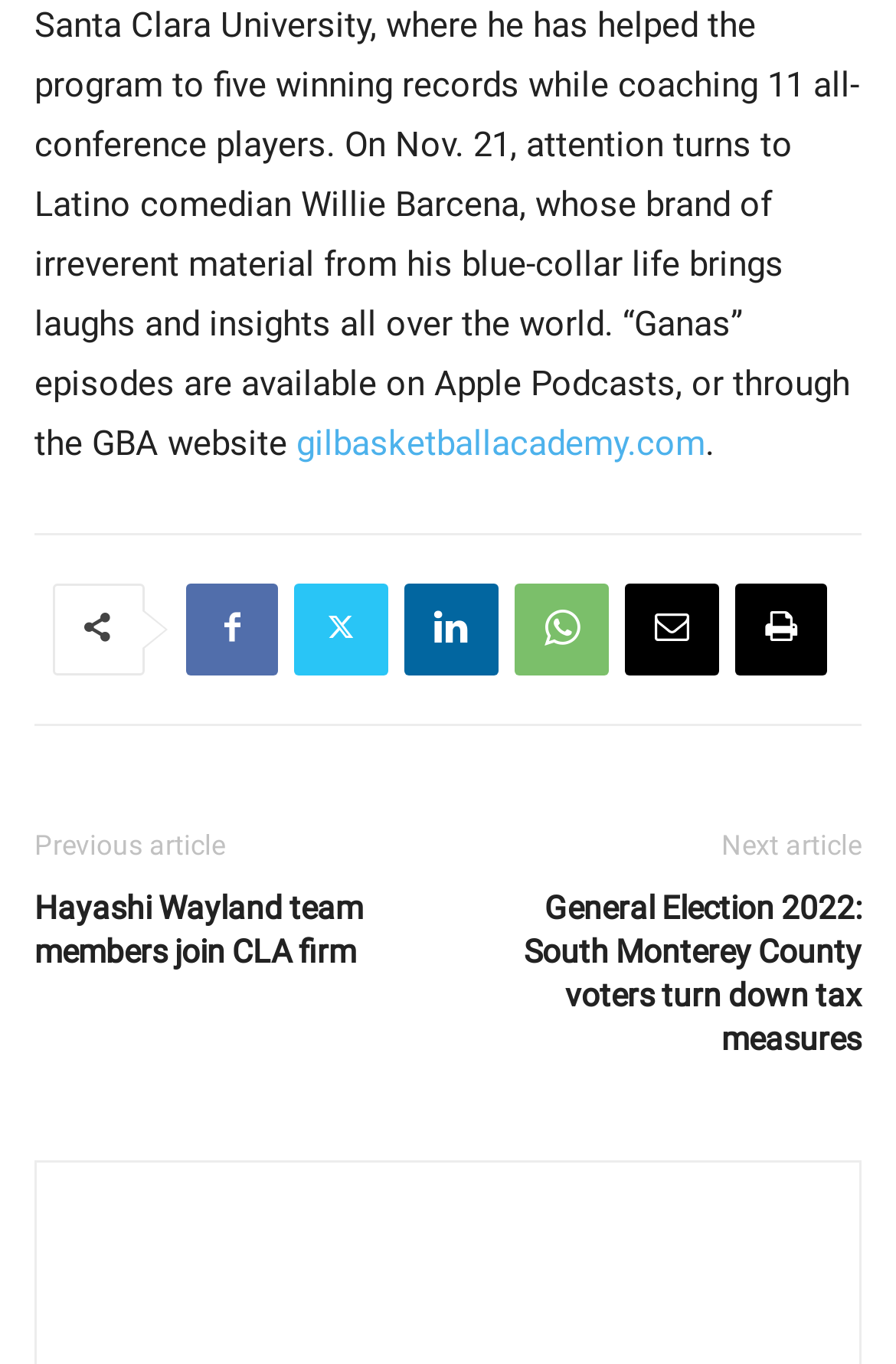Identify the bounding box coordinates for the region to click in order to carry out this instruction: "view the previous article". Provide the coordinates using four float numbers between 0 and 1, formatted as [left, top, right, bottom].

[0.038, 0.607, 0.251, 0.631]